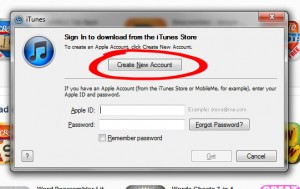Provide a one-word or short-phrase response to the question:
What are the fields provided for entering login credentials?

Apple ID and password